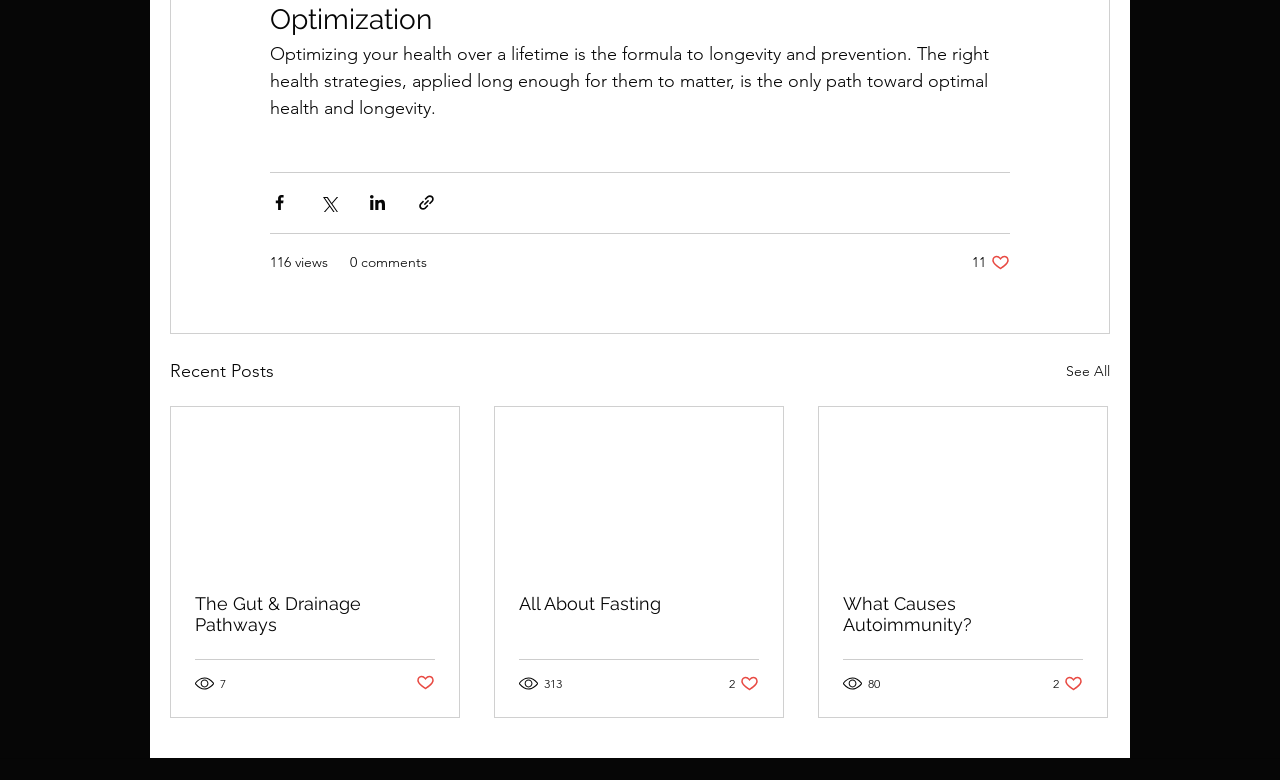Provide a brief response to the question below using one word or phrase:
What is the title of the third article?

What Causes Autoimmunity?